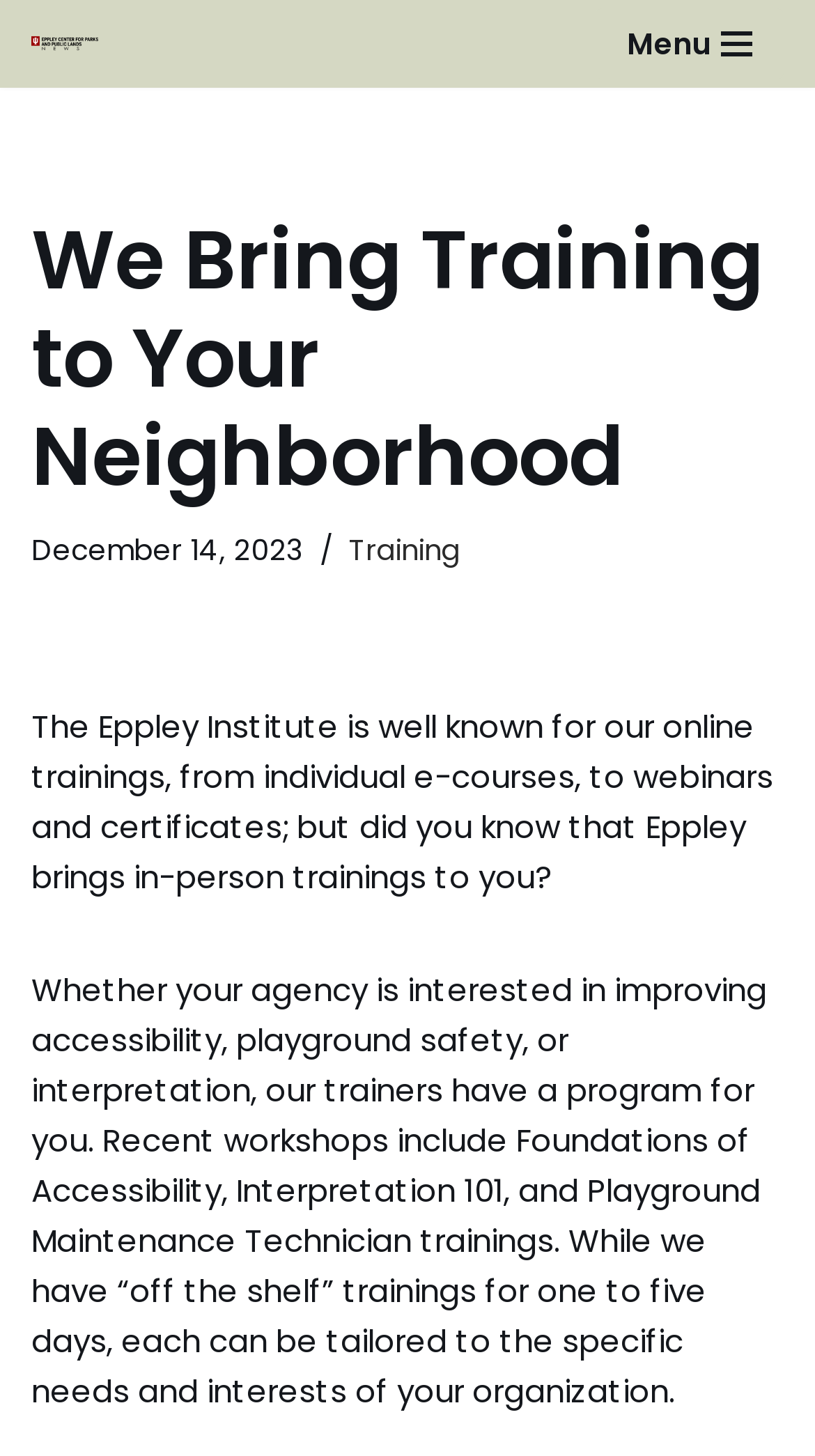Generate the main heading text from the webpage.

We Bring Training to Your Neighborhood